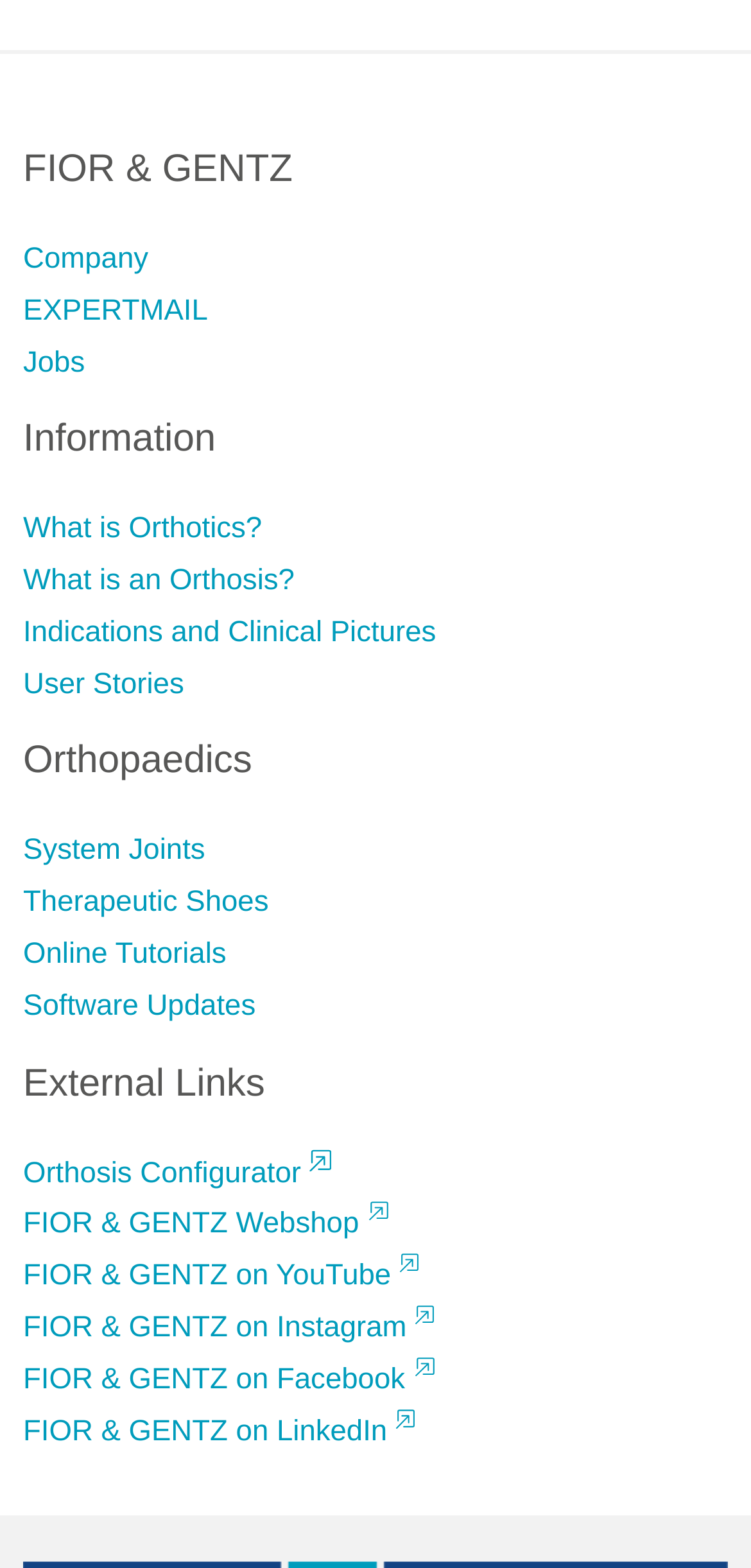Locate the bounding box coordinates of the clickable element to fulfill the following instruction: "Click on Company". Provide the coordinates as four float numbers between 0 and 1 in the format [left, top, right, bottom].

[0.031, 0.155, 0.197, 0.175]